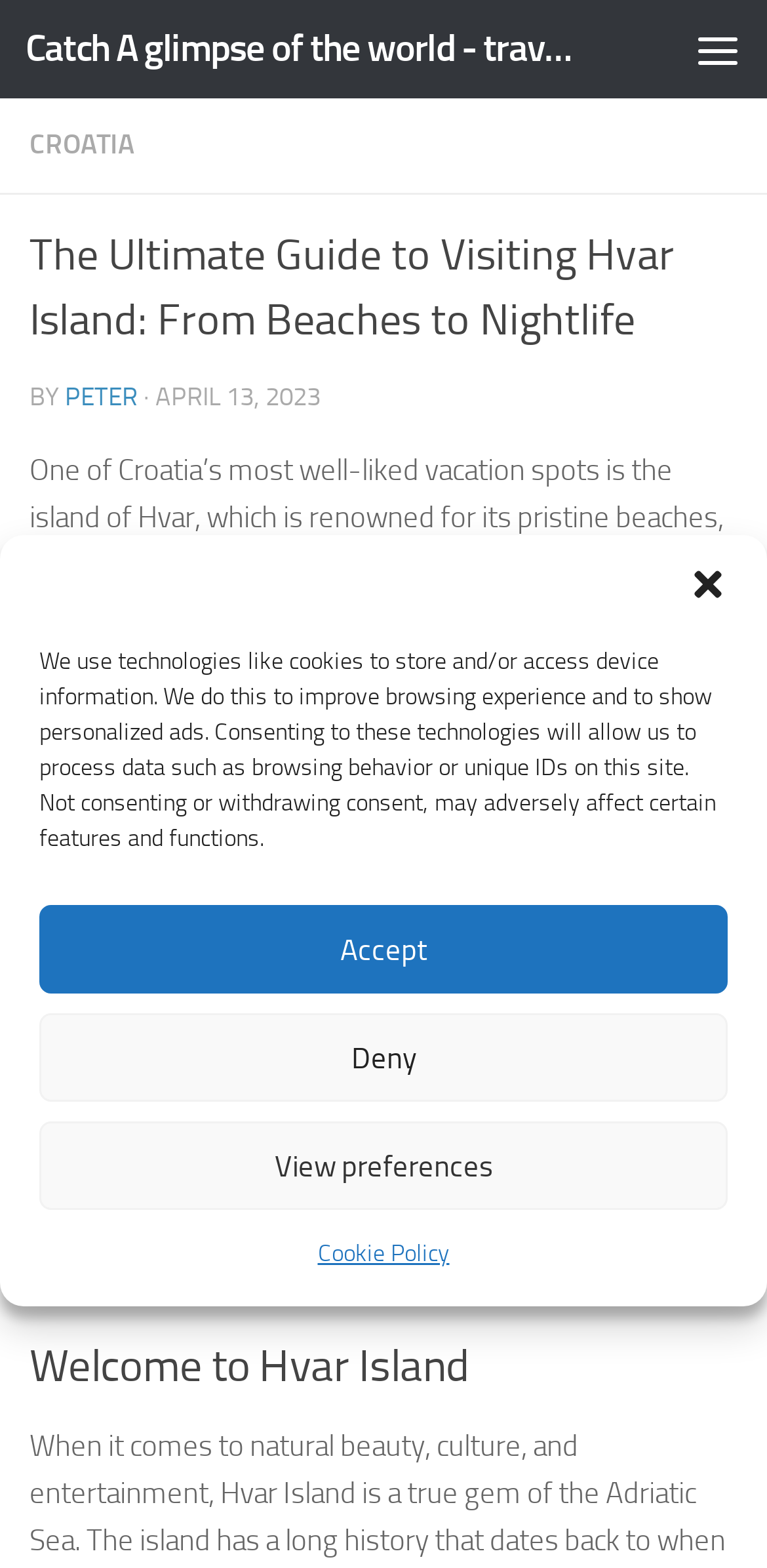Locate the bounding box coordinates of the segment that needs to be clicked to meet this instruction: "Click the menu button".

[0.872, 0.0, 1.0, 0.063]